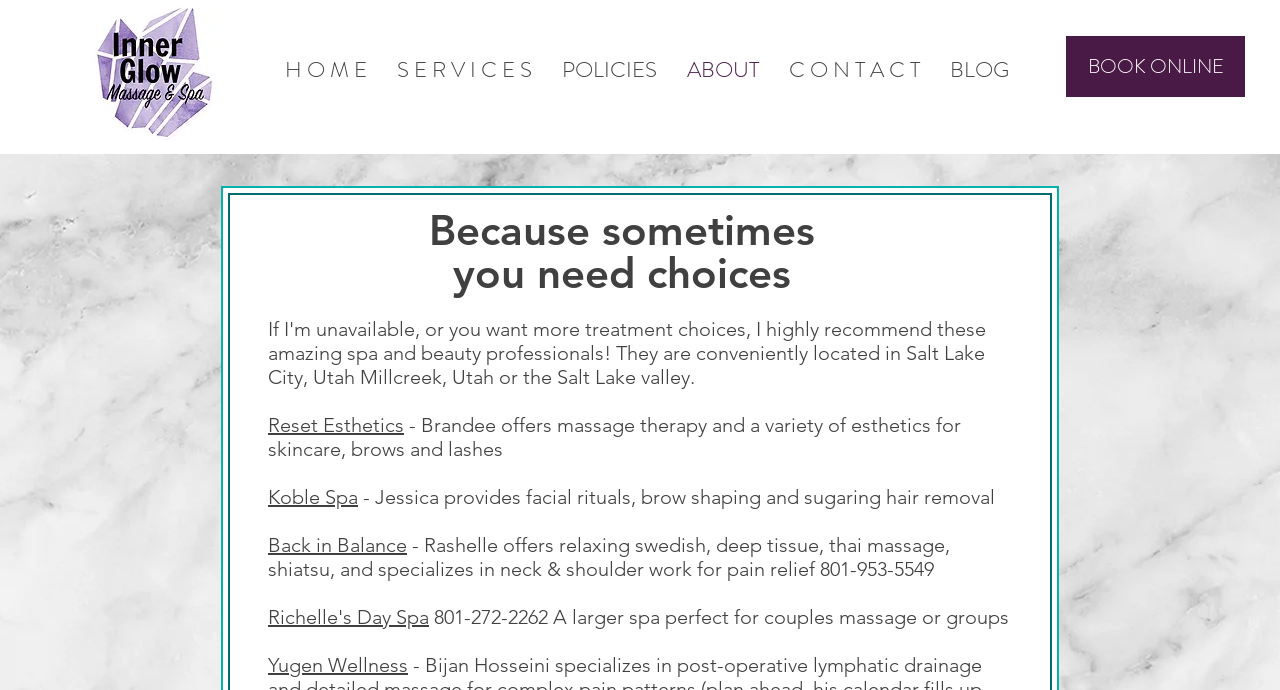Explain in detail what is displayed on the webpage.

This webpage appears to be a recommendations page for day spas and beauty professionals in Millcreek, Salt Lake City. At the top of the page, there is a prominent "BOOK ONLINE" link, followed by a navigation menu with links to "HOME", "SERVICES", "POLICIES", "ABOUT", "CONTACT", and "BLOG". 

Below the navigation menu, there is a heading that reads "Because sometimes you need choices". This is followed by a list of recommended beauty and day spa professionals, each with their own link and a brief description of their services. The list includes Reset Esthetics, Koble Spa, Back in Balance, Richelle's Day Spa, and Yugen Wellness. The descriptions provide information about the services offered by each professional, such as massage therapy, esthetics, facial rituals, and sugaring hair removal. 

The layout of the page is organized, with the navigation menu and heading at the top, and the list of recommendations below. The links and descriptions are arranged in a clear and concise manner, making it easy to scan and find the desired information.